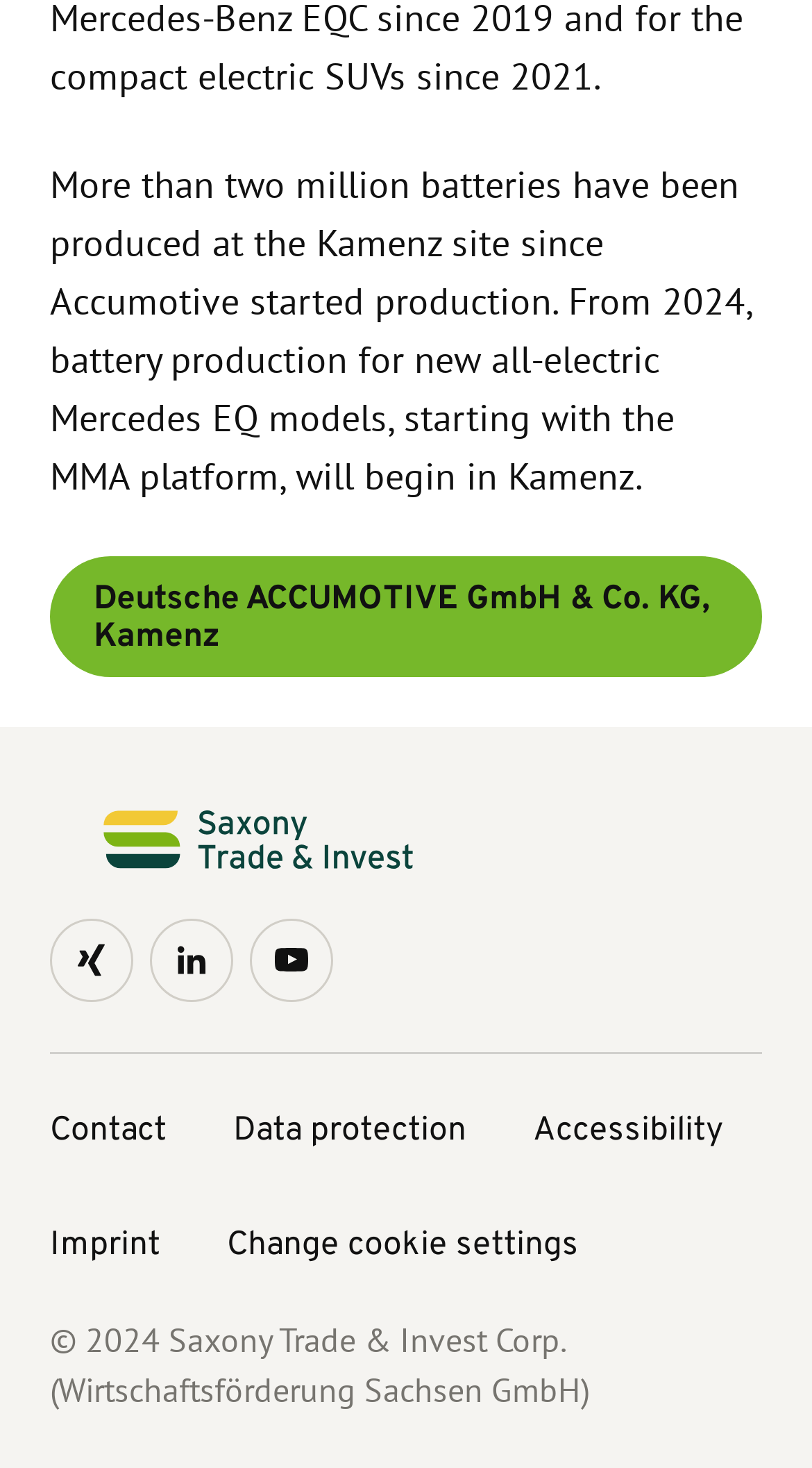Given the element description Data protection, specify the bounding box coordinates of the corresponding UI element in the format (top-left x, top-left y, bottom-right x, bottom-right y). All values must be between 0 and 1.

[0.287, 0.752, 0.574, 0.785]